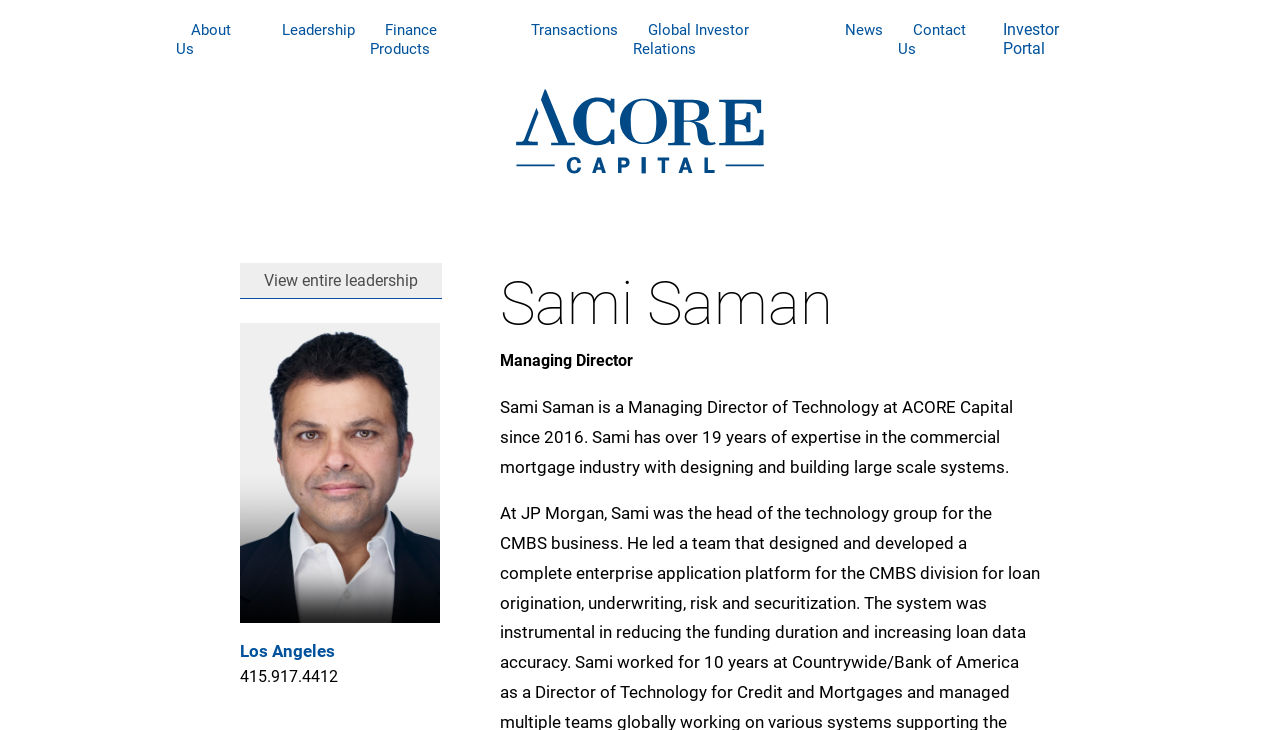Find and specify the bounding box coordinates that correspond to the clickable region for the instruction: "View entire leadership".

[0.188, 0.361, 0.345, 0.41]